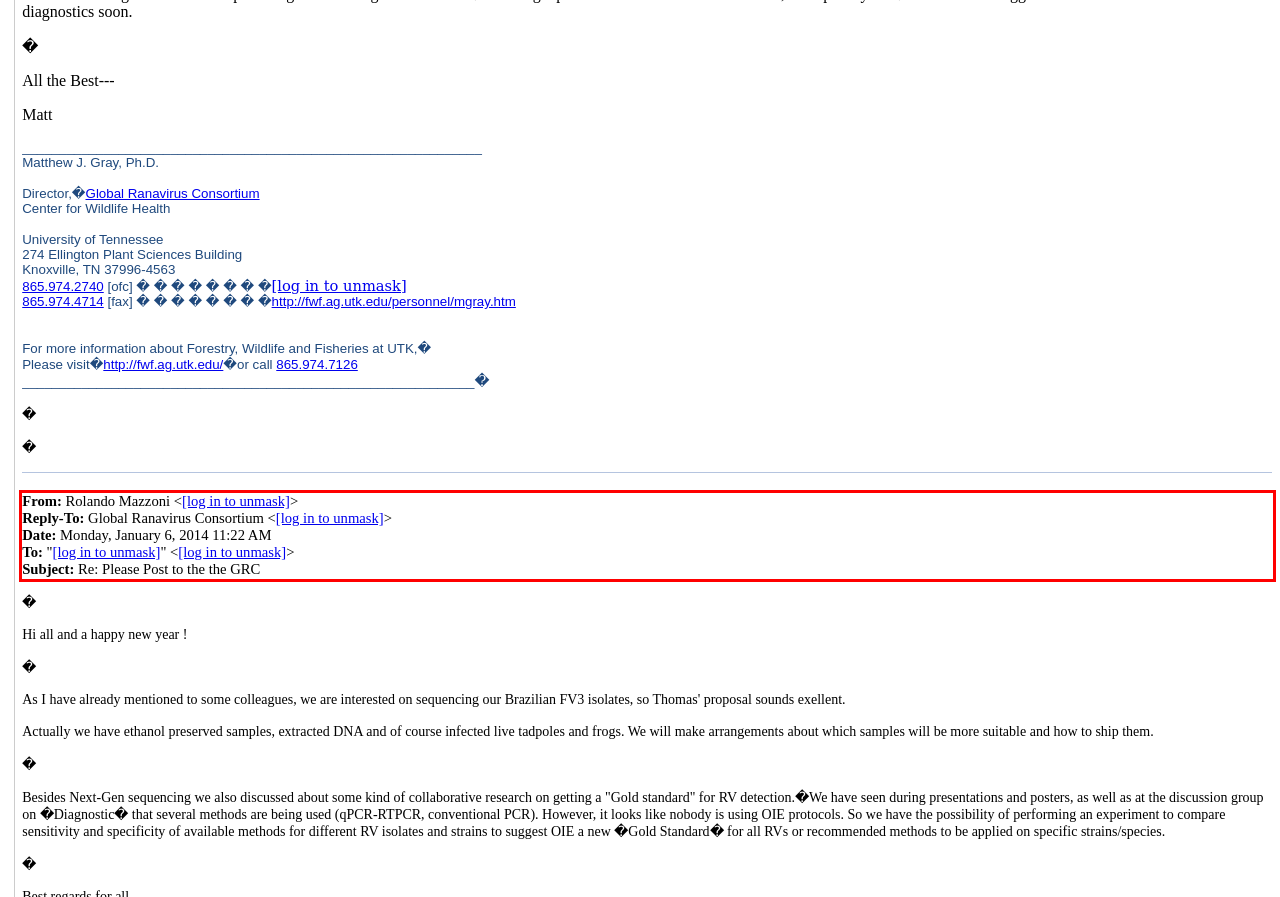The screenshot provided shows a webpage with a red bounding box. Apply OCR to the text within this red bounding box and provide the extracted content.

From: Rolando Mazzoni <[log in to unmask]> Reply-To: Global Ranavirus Consortium <[log in to unmask]> Date: Monday, January 6, 2014 11:22 AM To: "[log in to unmask]" <[log in to unmask]> Subject: Re: Please Post to the the GRC